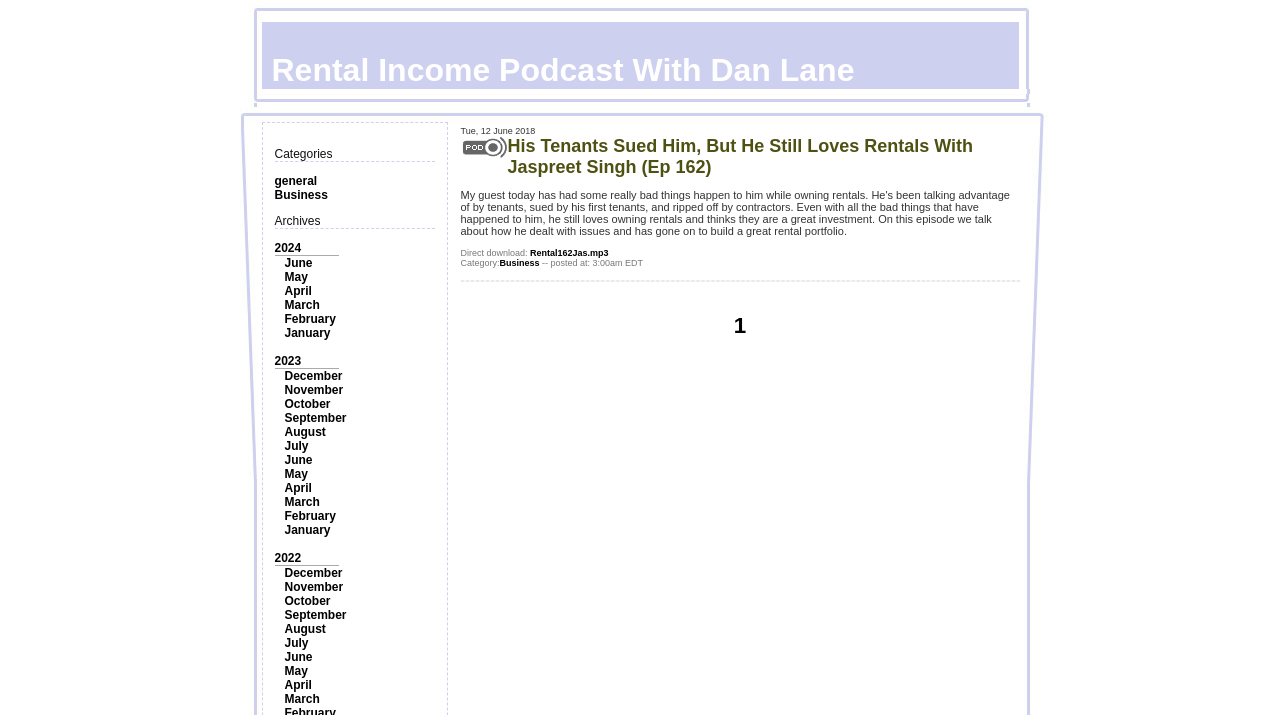Locate the bounding box coordinates of the clickable area needed to fulfill the instruction: "Listen to the podcast 'His Tenants Sued Him, But He Still Loves Rentals With Jaspreet Singh (Ep 162)'".

[0.396, 0.19, 0.76, 0.248]